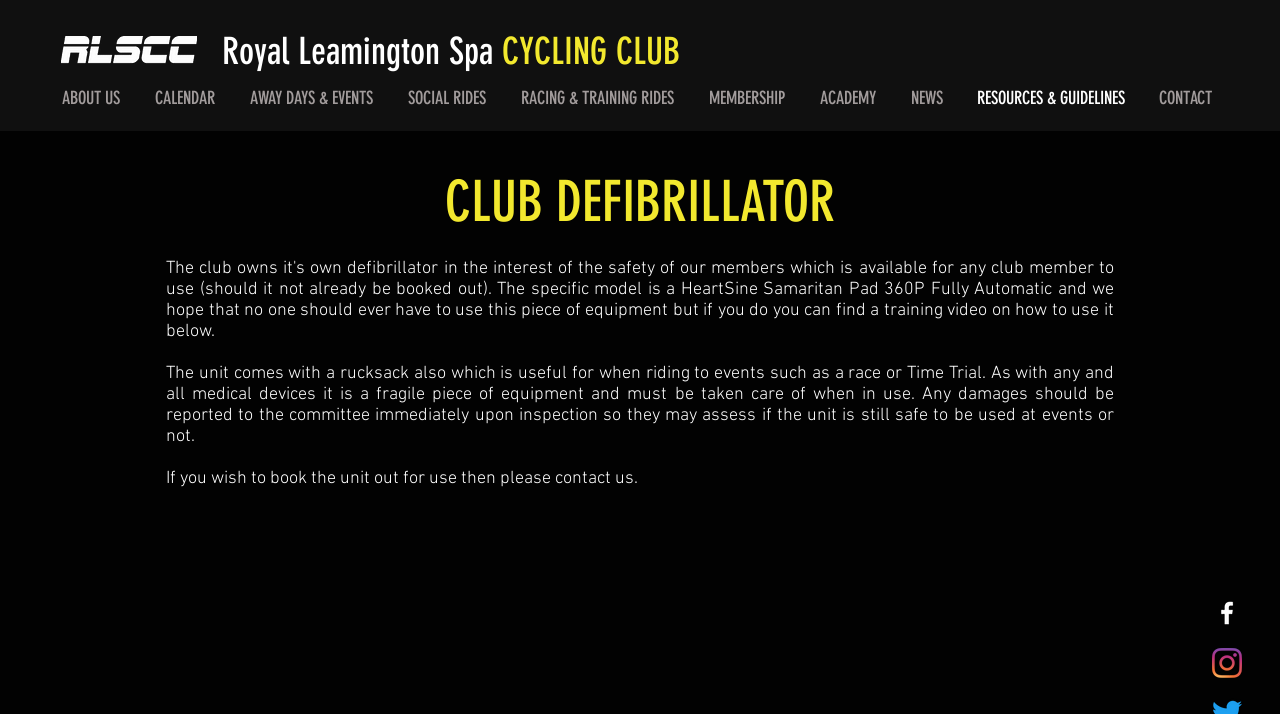What is the defibrillator stored in?
Look at the image and answer with only one word or phrase.

A rucksack